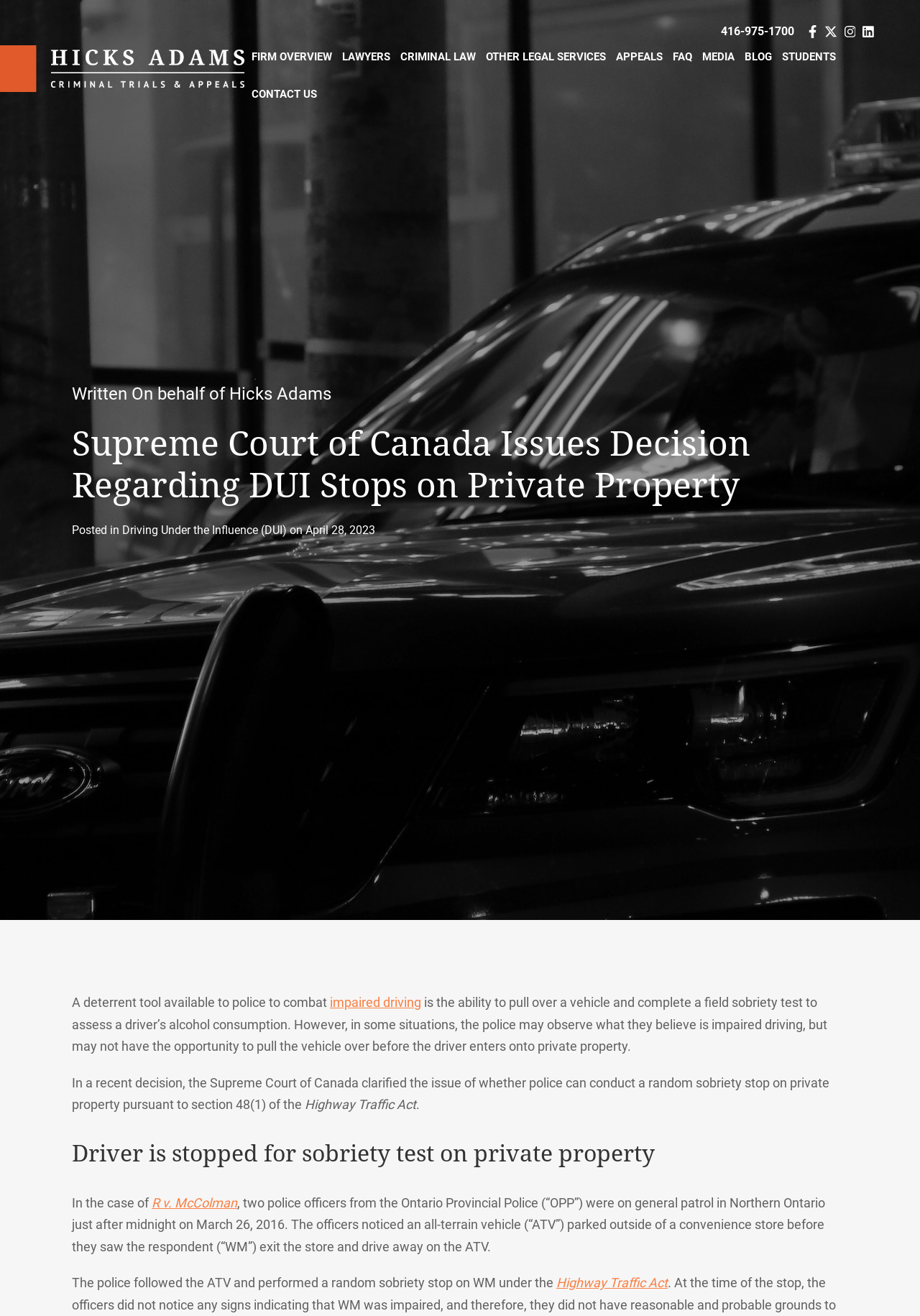Find the bounding box coordinates for the area that must be clicked to perform this action: "Read the blog post about R v. McColman".

[0.165, 0.908, 0.258, 0.919]